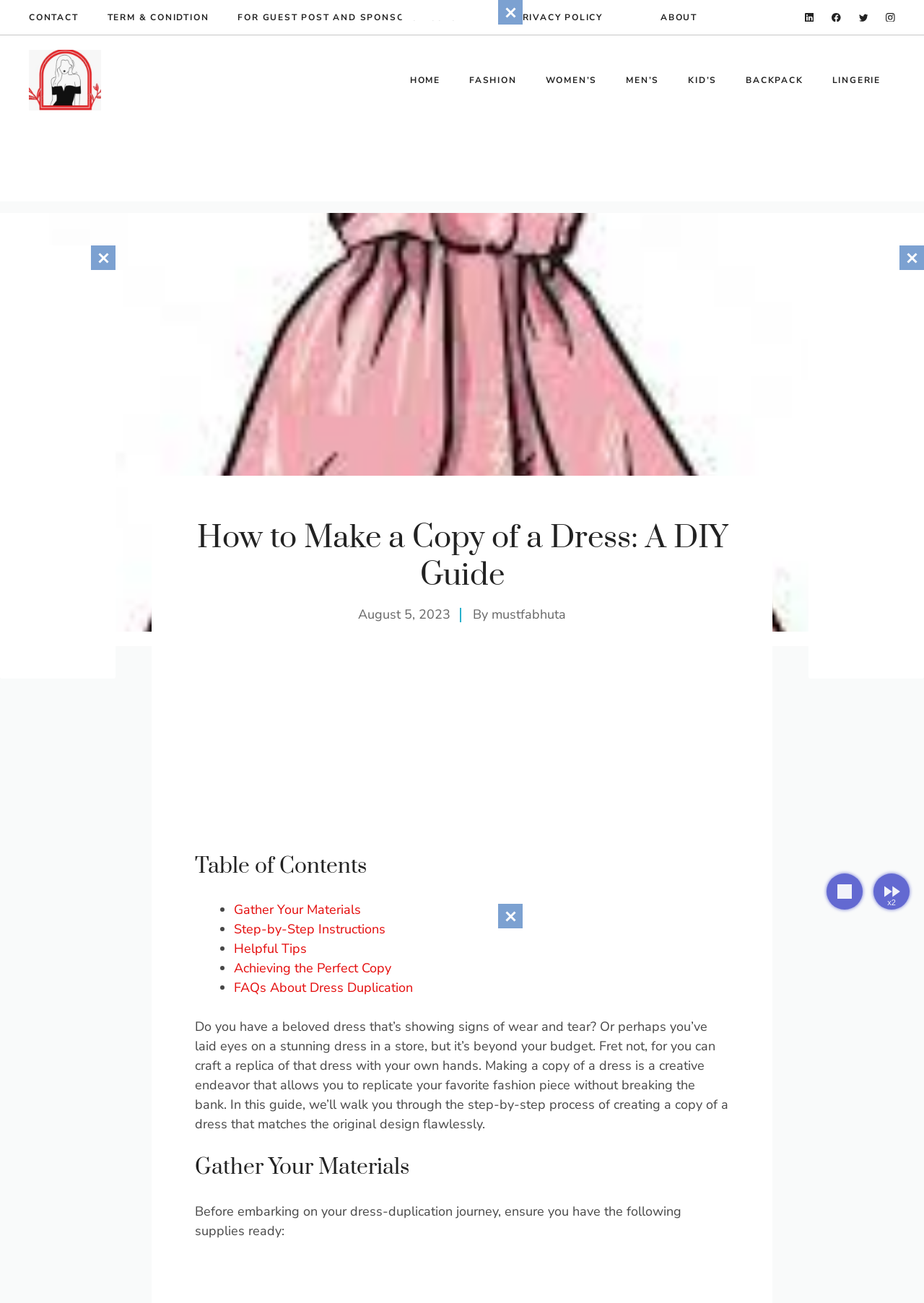Identify the first-level heading on the webpage and generate its text content.

How to Make a Copy of a Dress: A DIY Guide